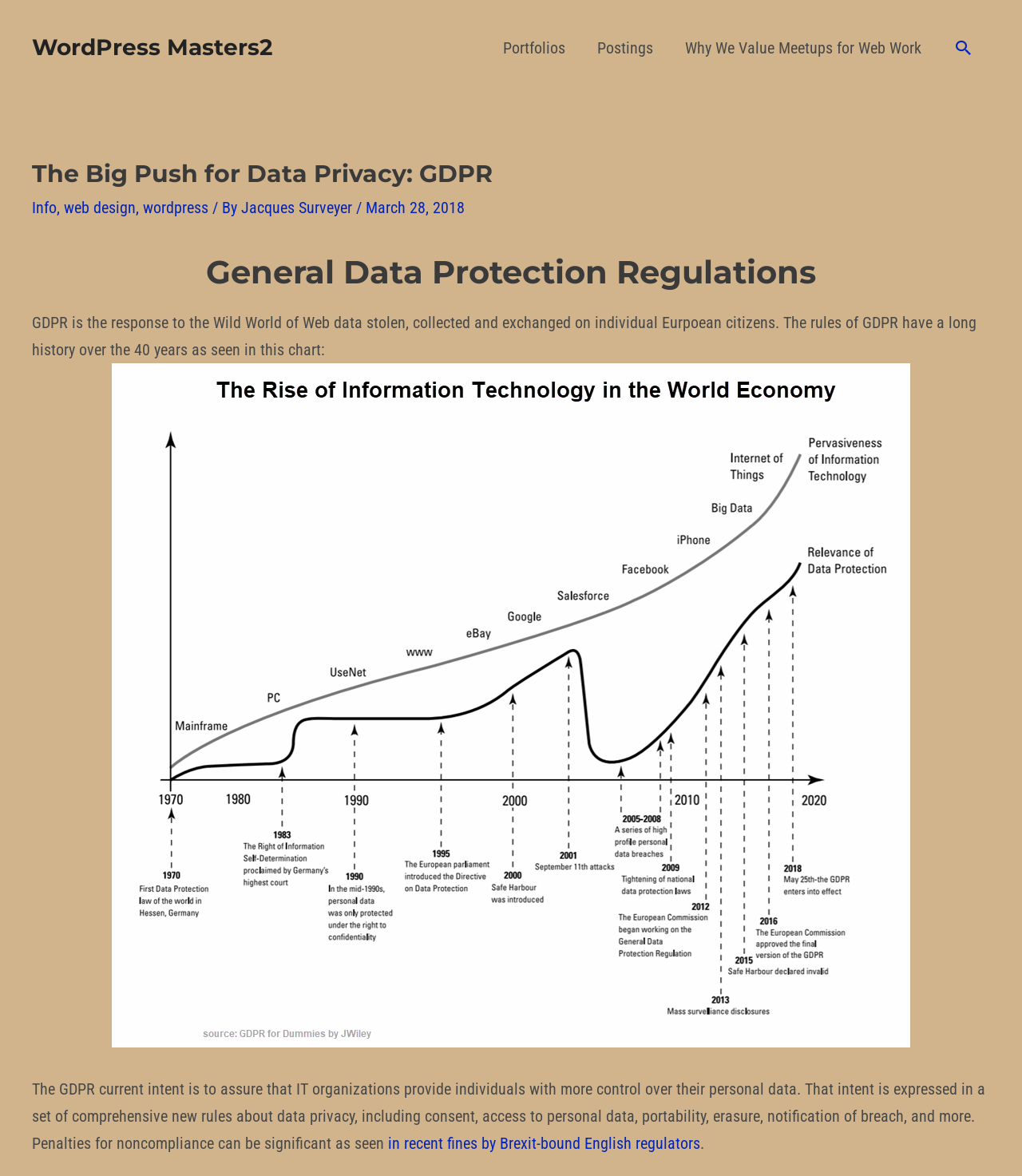Determine the bounding box coordinates in the format (top-left x, top-left y, bottom-right x, bottom-right y). Ensure all values are floating point numbers between 0 and 1. Identify the bounding box of the UI element described by: Portfolios

[0.477, 0.014, 0.569, 0.068]